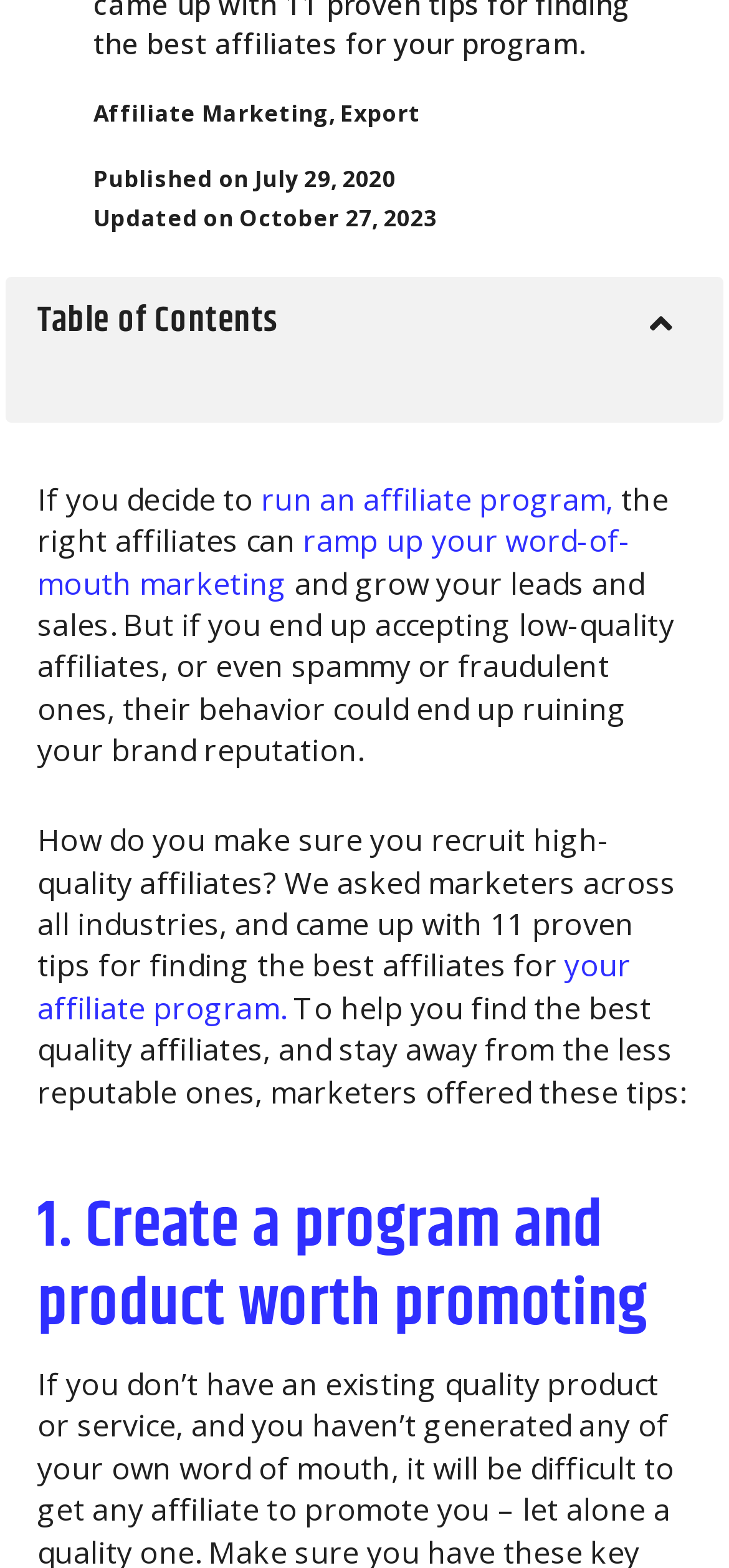Respond with a single word or phrase for the following question: 
How many tips are provided for finding the best affiliates?

11